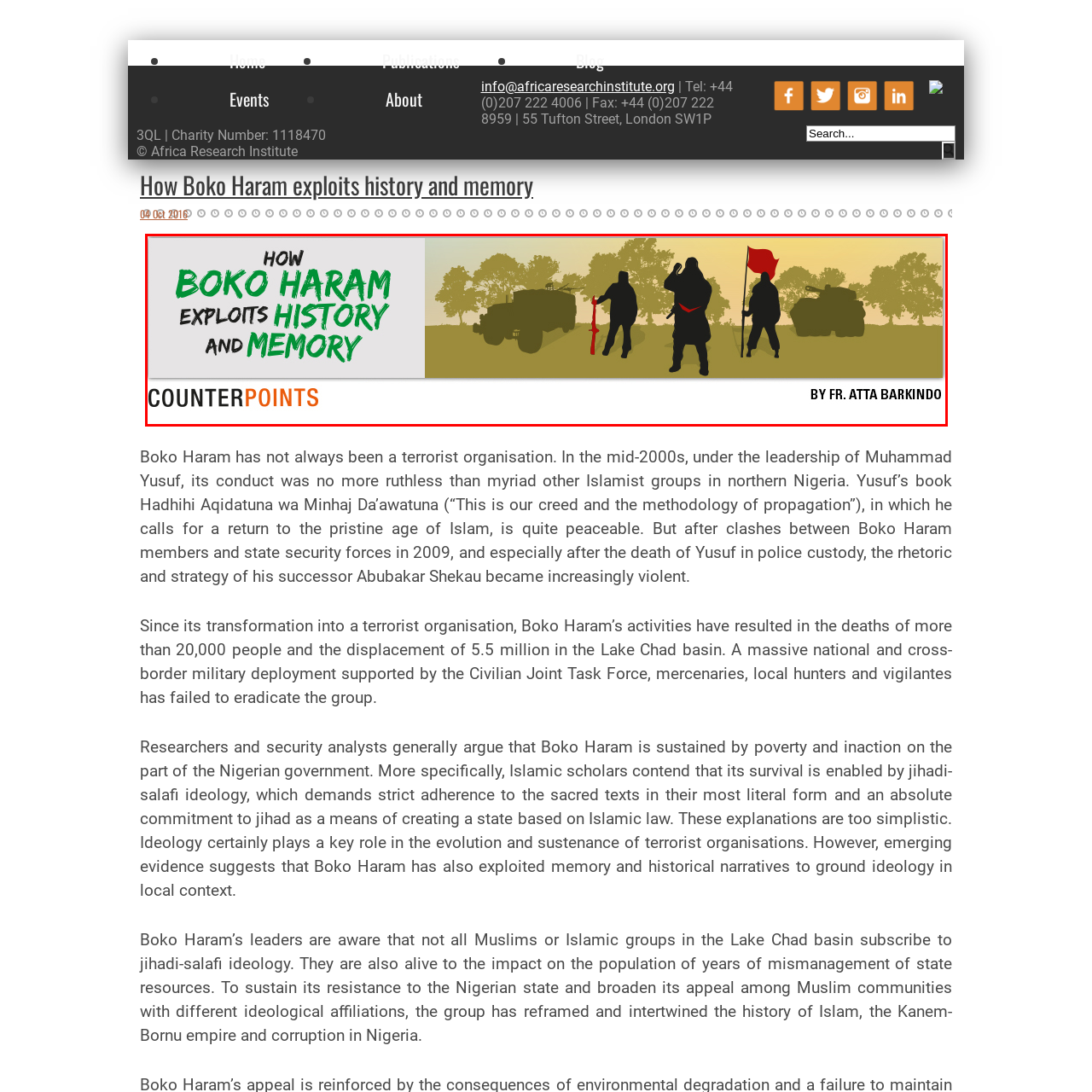What is depicted in the illustration accompanying the title?
Concentrate on the part of the image that is enclosed by the red bounding box and provide a detailed response to the question.

The caption describes the illustration as depicting silhouetted figures, likely representing militant activity, set against a backdrop of trees and a muted landscape, conveying a sense of urgency and conflict.